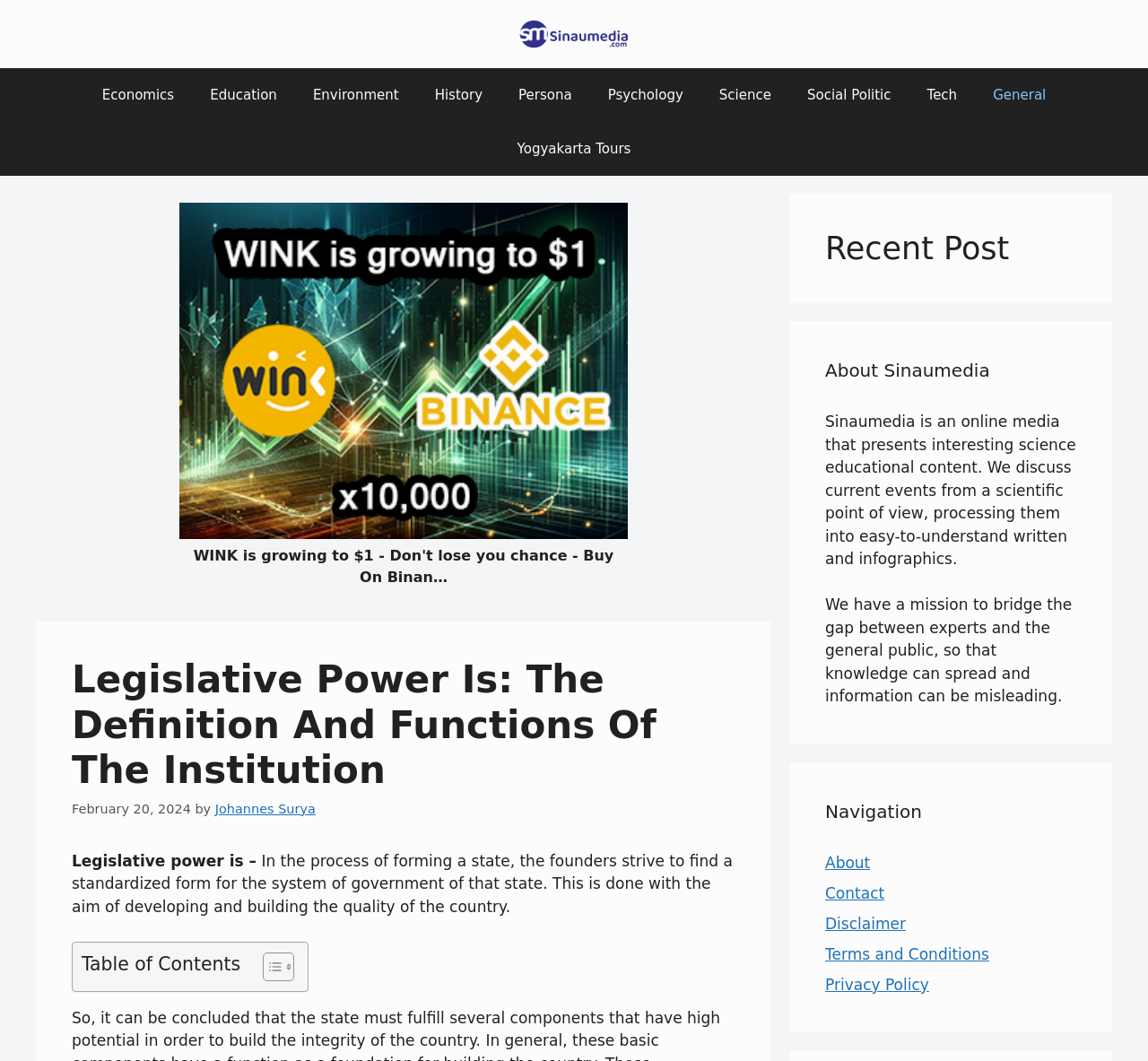Please find the bounding box coordinates of the element that needs to be clicked to perform the following instruction: "Visit the About Sinaumedia page". The bounding box coordinates should be four float numbers between 0 and 1, represented as [left, top, right, bottom].

[0.719, 0.337, 0.938, 0.362]